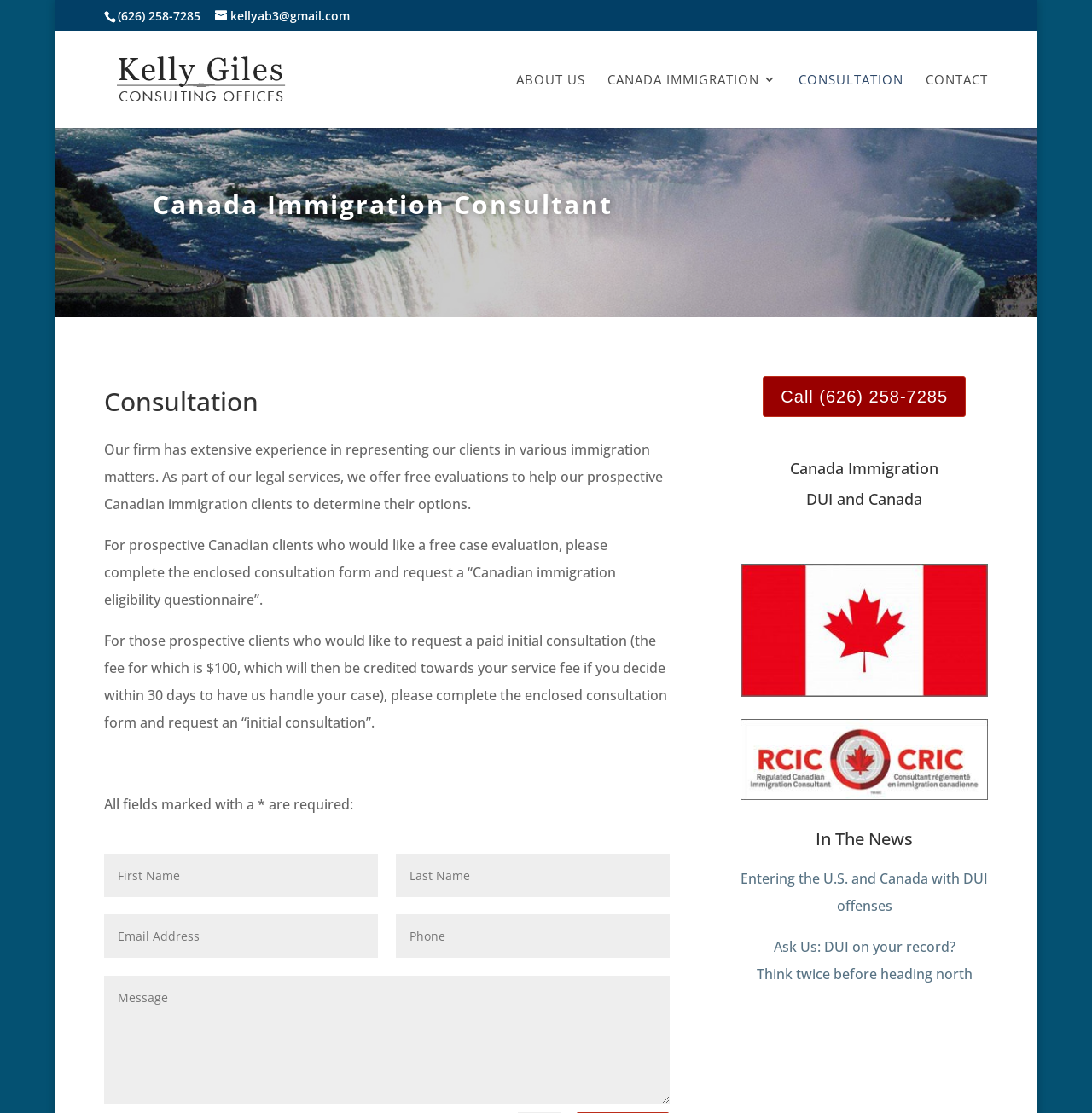Look at the image and answer the question in detail:
What is the profession of Kelly Giles?

I inferred the profession of Kelly Giles by looking at the title of the webpage, which mentions 'Canadian Immigration Consultant Los Angeles | Kelly Giles', and also by looking at the image element that displays the logo of a Regulated Canadian Immigration Consultant.